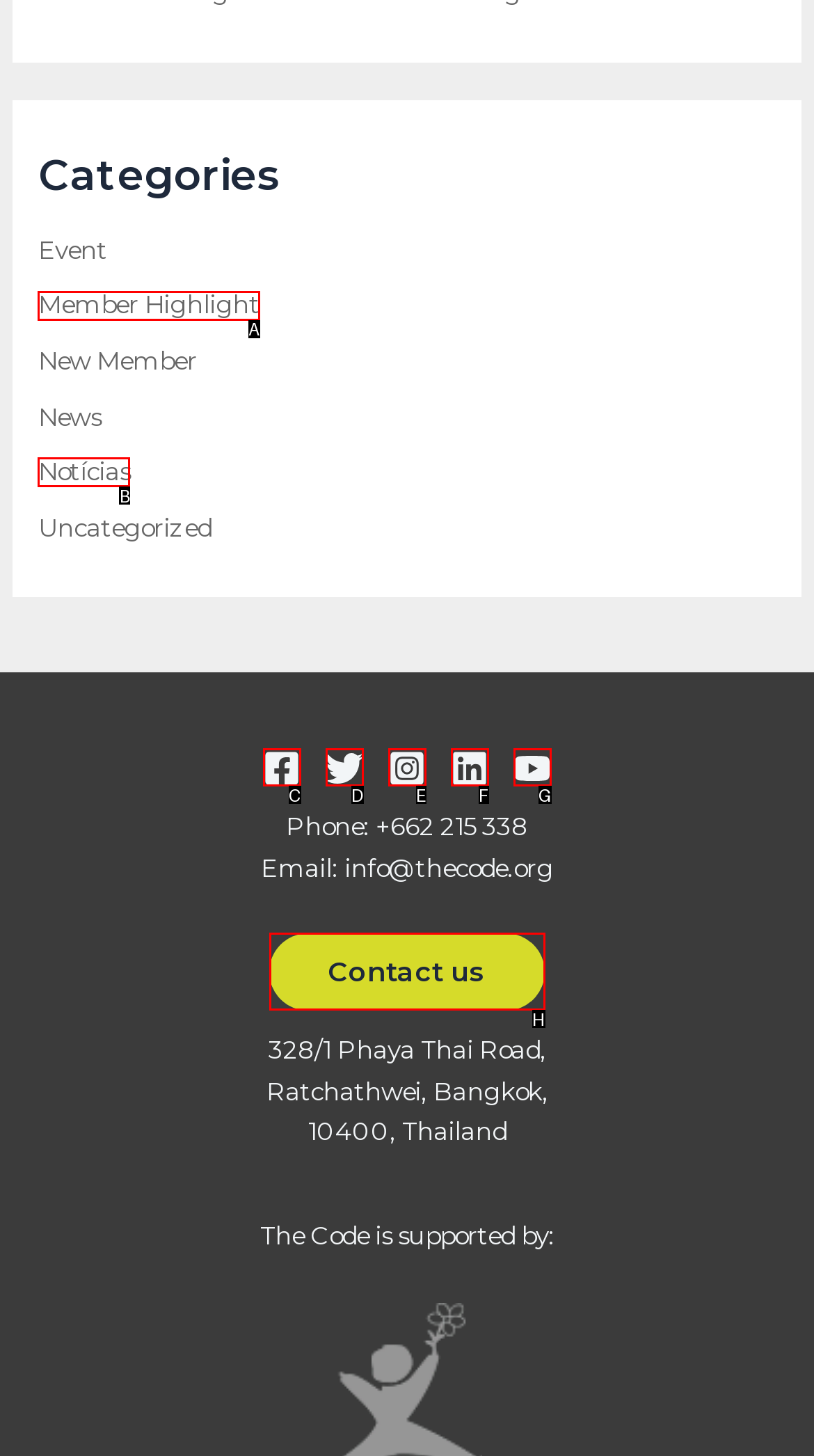Tell me which letter corresponds to the UI element that will allow you to Go to the Member Highlight page. Answer with the letter directly.

A